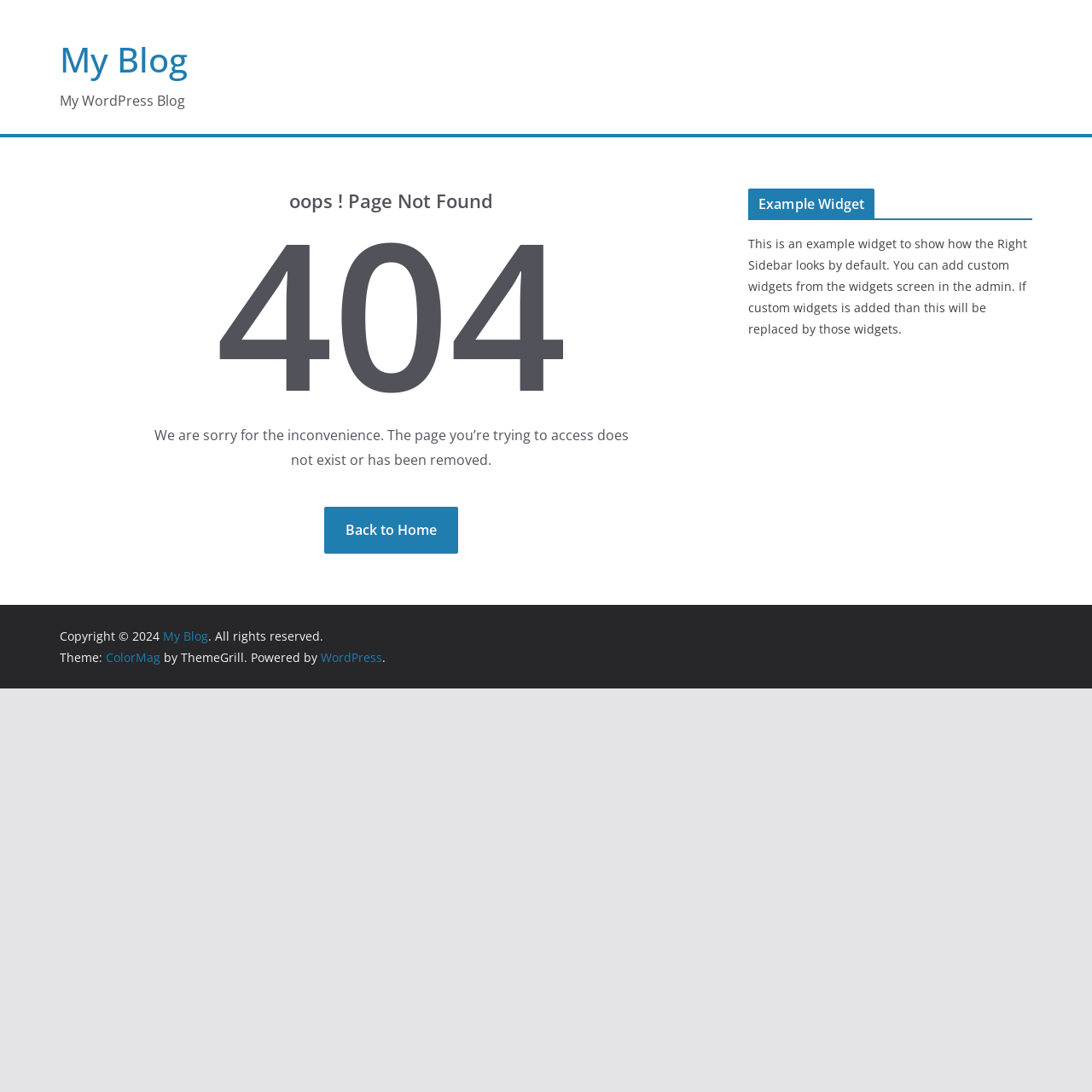Kindly respond to the following question with a single word or a brief phrase: 
What is the theme of the blog?

ColorMag